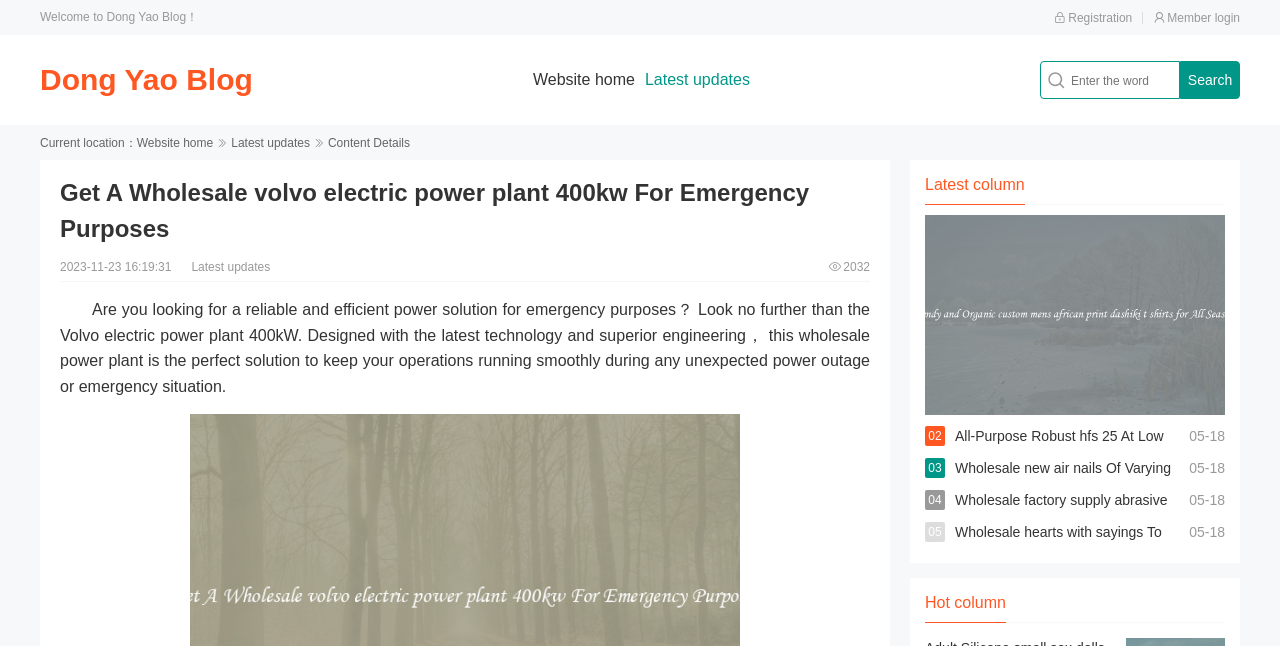Locate and provide the bounding box coordinates for the HTML element that matches this description: "Dong Yao Blog".

[0.031, 0.098, 0.197, 0.149]